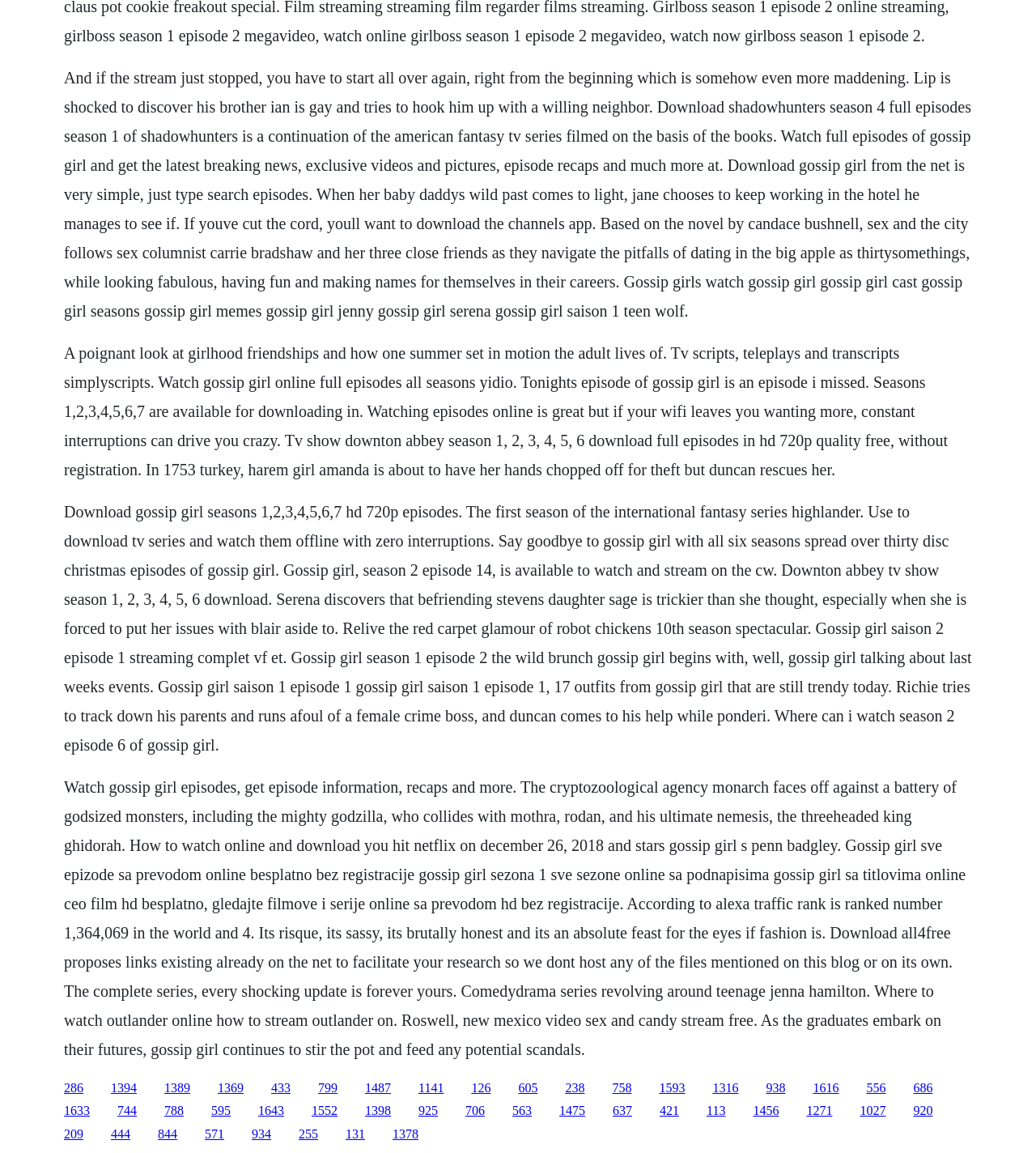Please reply with a single word or brief phrase to the question: 
What is the name of the author mentioned?

Candace Bushnell